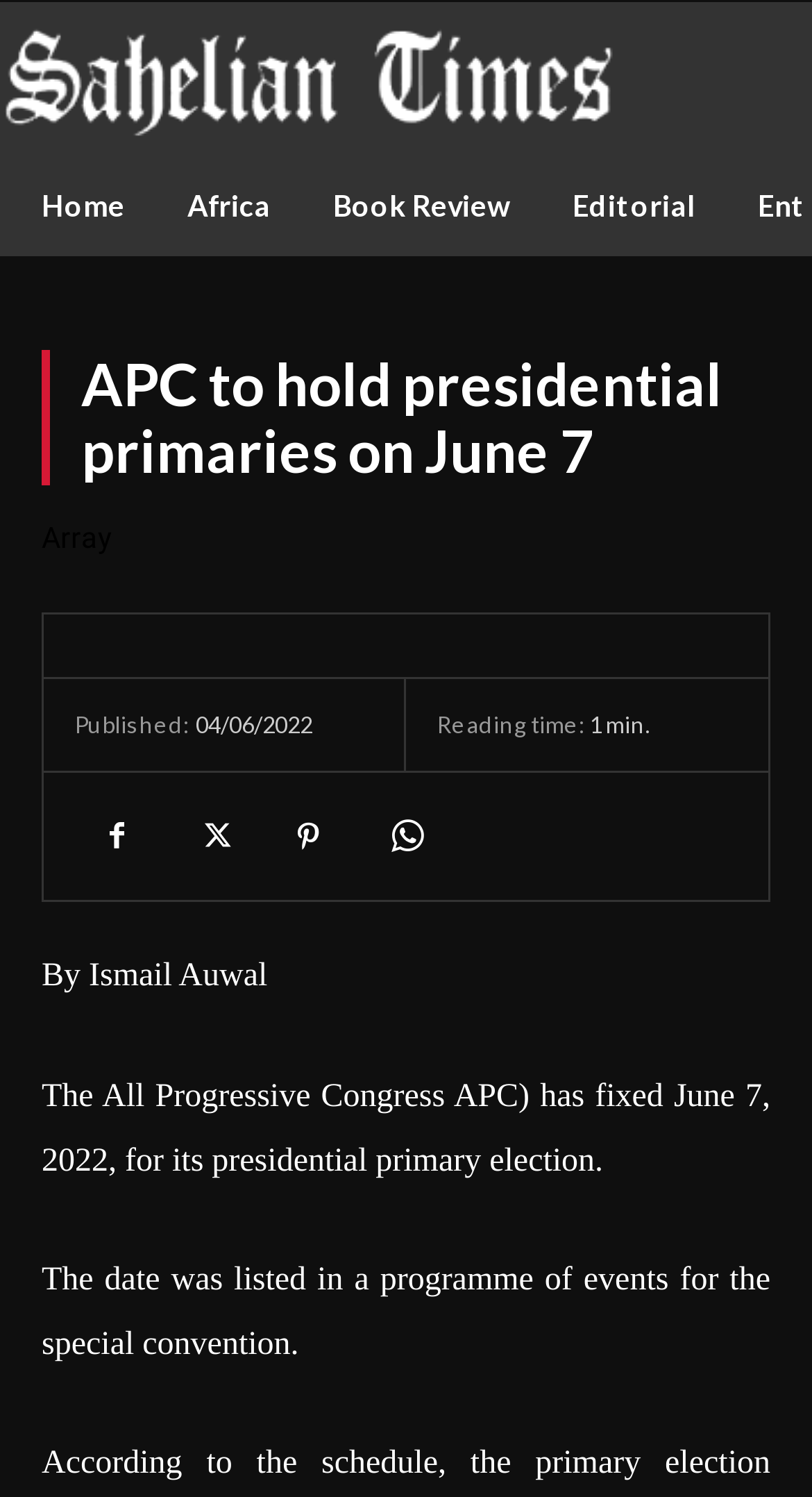What is the date of the presidential primary election?
Using the image as a reference, give a one-word or short phrase answer.

June 7, 2022